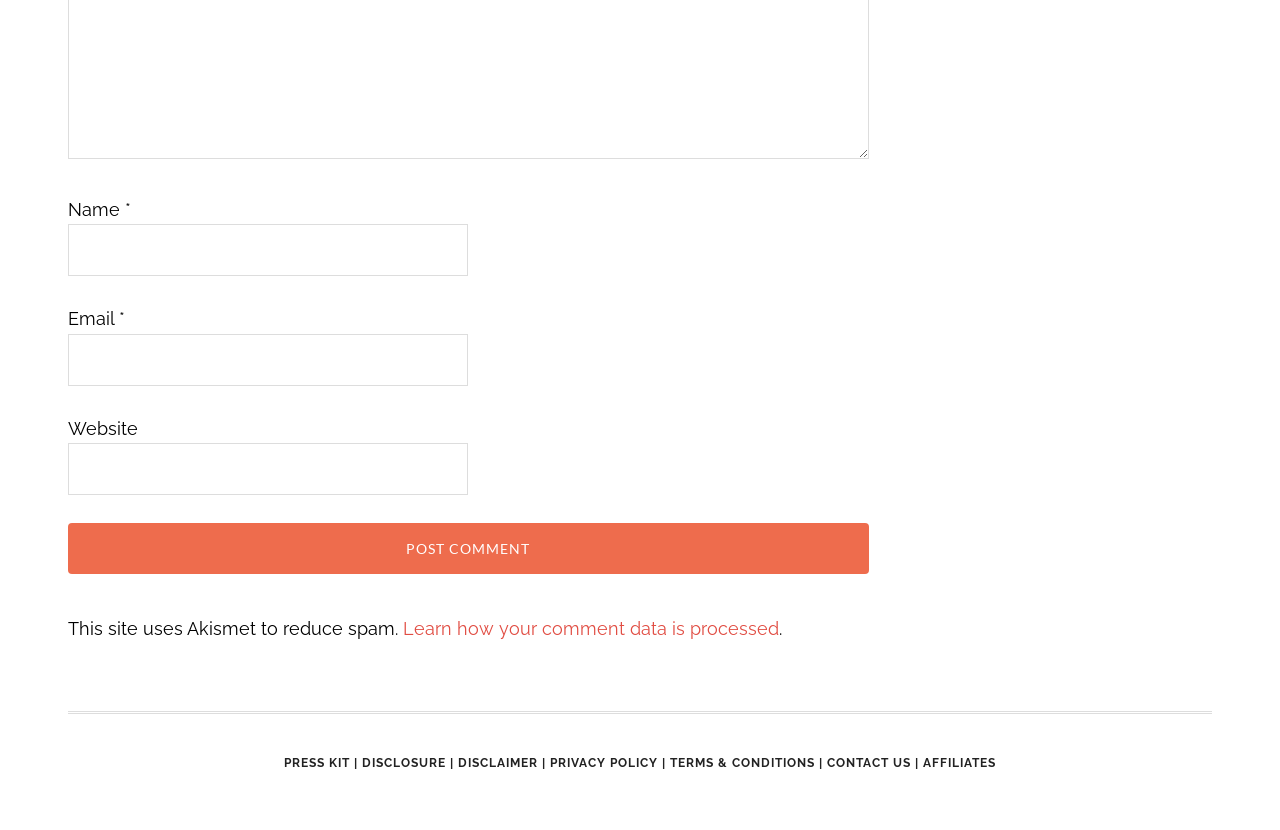Please specify the bounding box coordinates of the clickable region to carry out the following instruction: "Learn how your comment data is processed". The coordinates should be four float numbers between 0 and 1, in the format [left, top, right, bottom].

[0.315, 0.745, 0.609, 0.77]